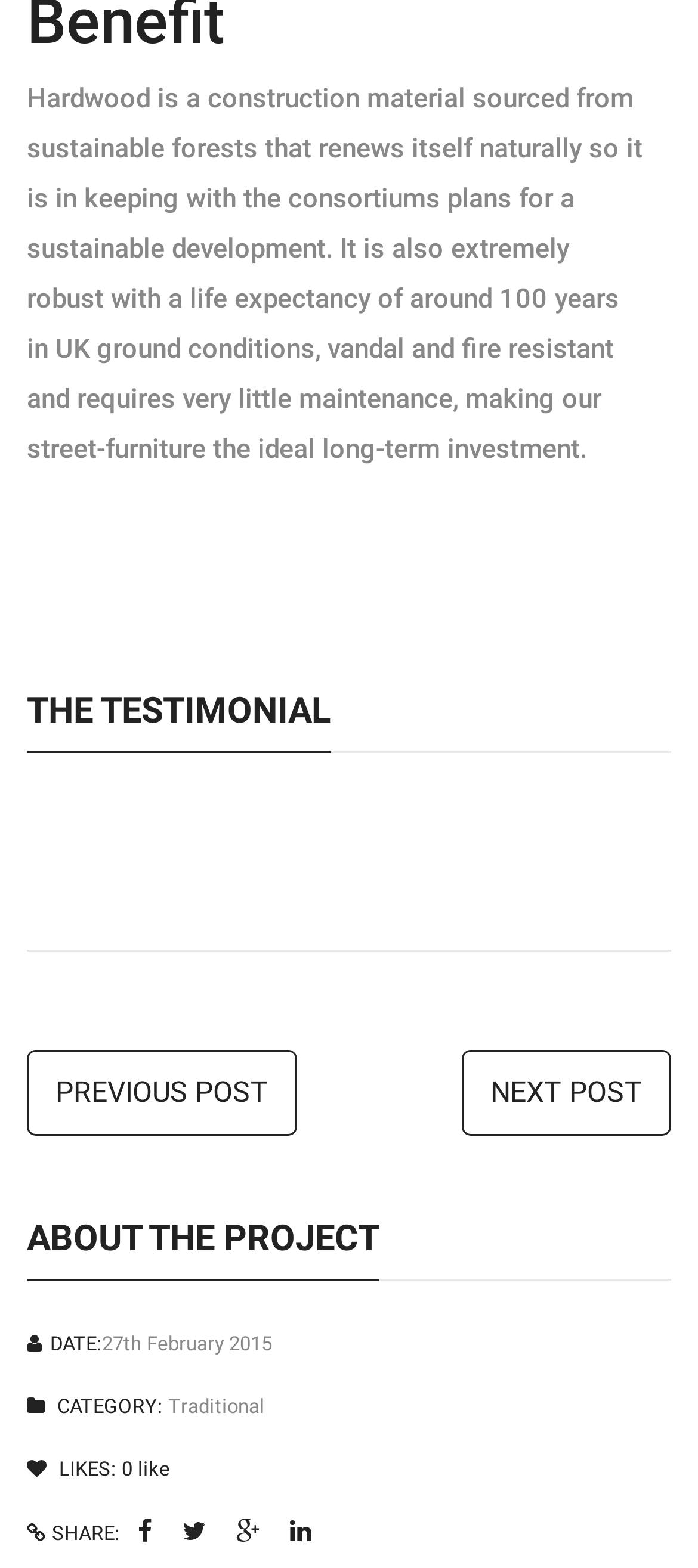Identify and provide the bounding box for the element described by: "NEXT POST".

[0.662, 0.686, 0.962, 0.706]